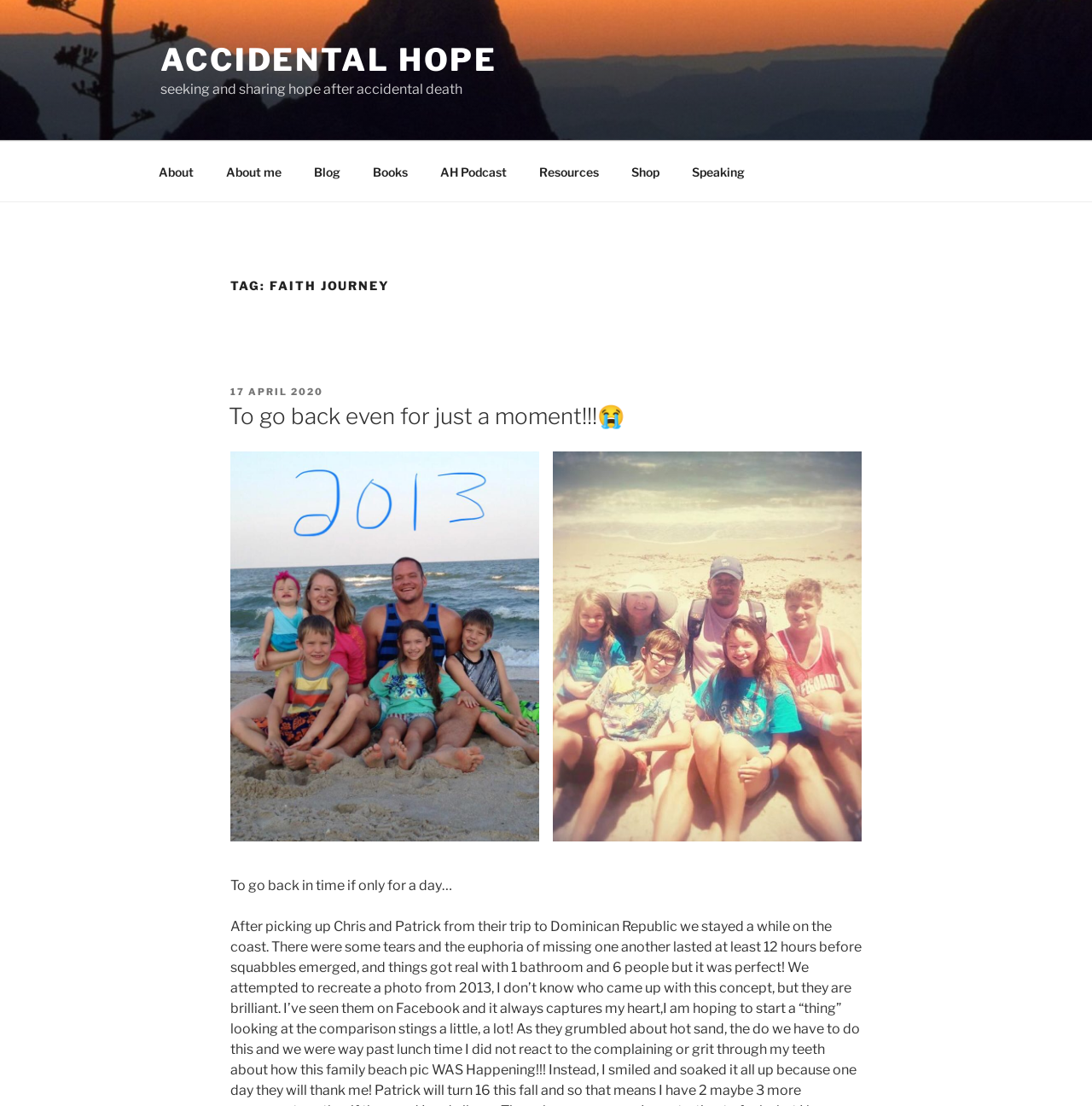Kindly determine the bounding box coordinates of the area that needs to be clicked to fulfill this instruction: "visit the shop".

[0.564, 0.136, 0.617, 0.174]